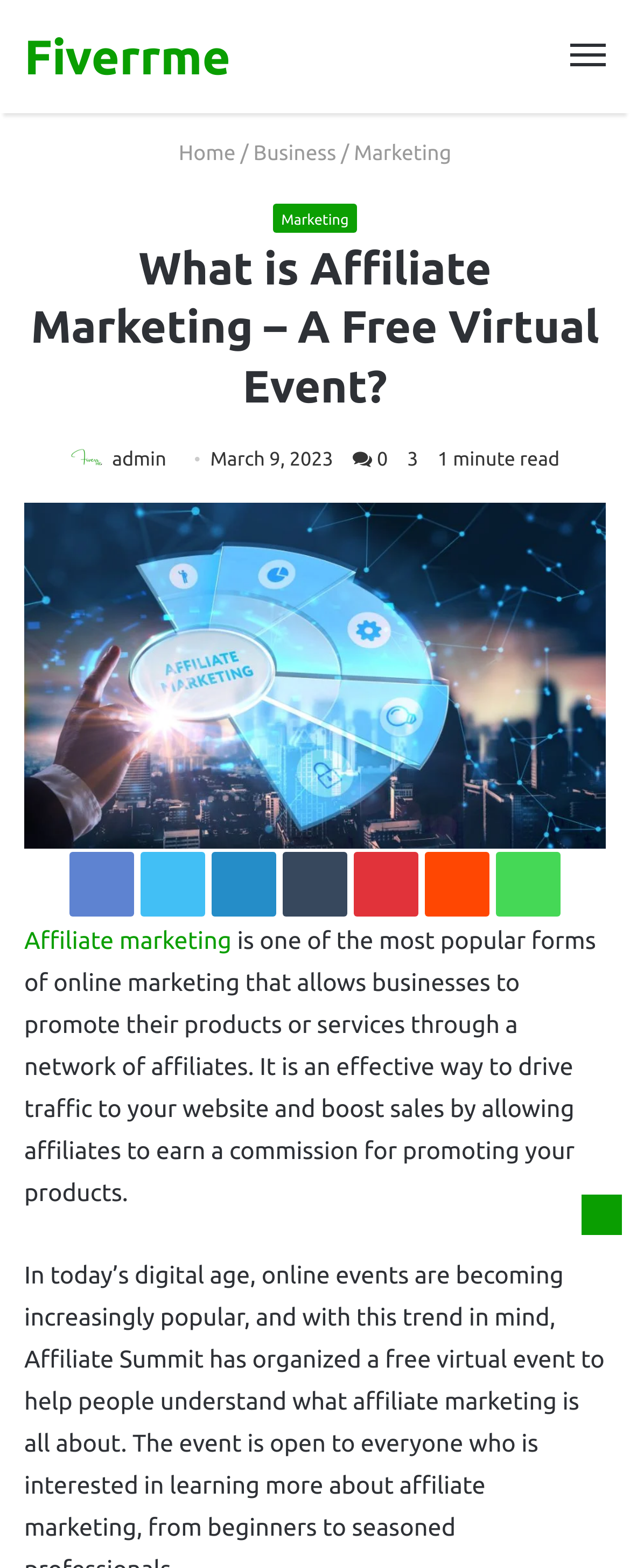Analyze the image and give a detailed response to the question:
What is the date of the post?

The date of the post can be found by looking at the static text 'March 9, 2023' which is located below the author's name and photo.